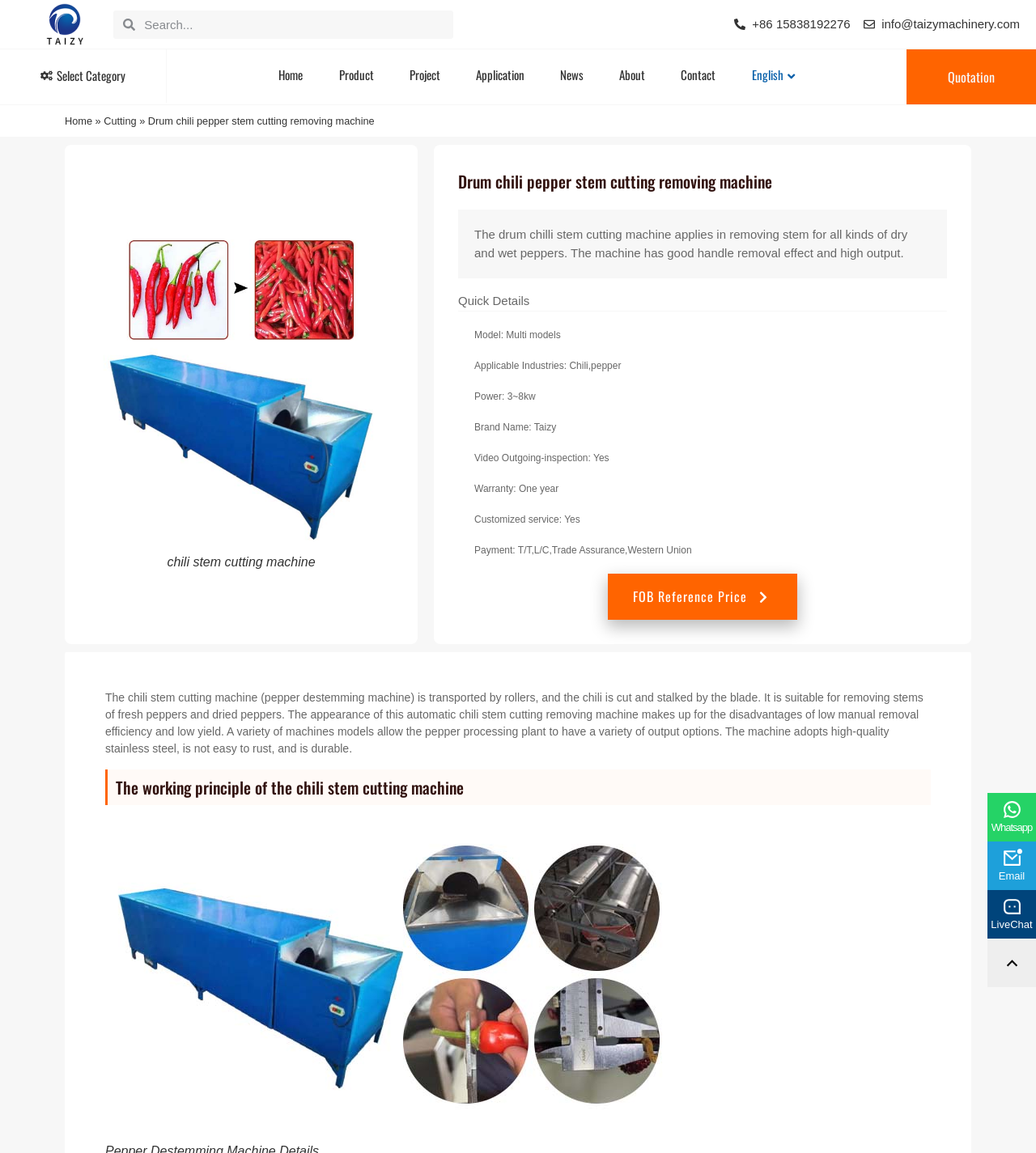Please predict the bounding box coordinates of the element's region where a click is necessary to complete the following instruction: "Get a quotation". The coordinates should be represented by four float numbers between 0 and 1, i.e., [left, top, right, bottom].

[0.875, 0.043, 1.0, 0.091]